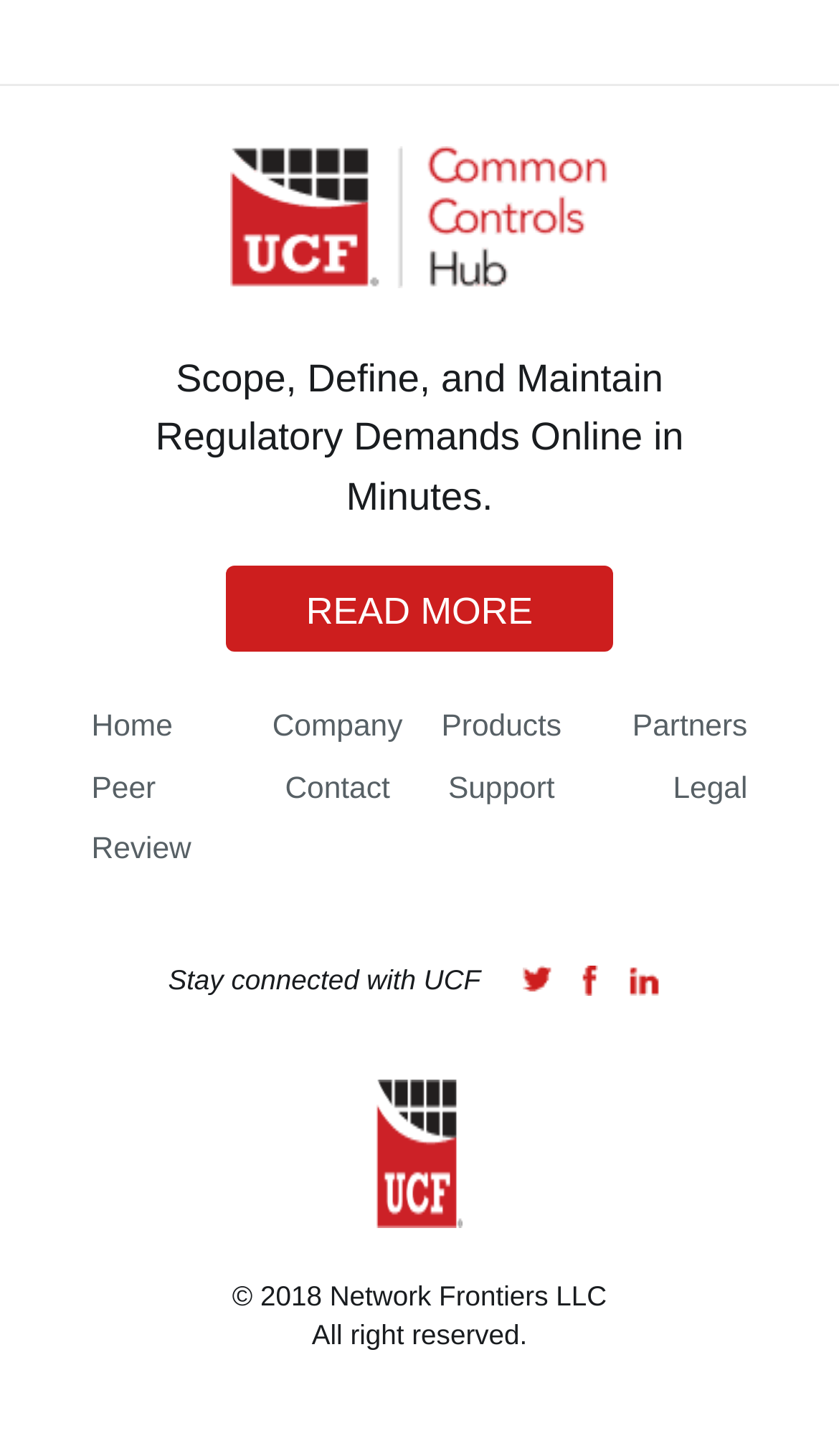What is the company name?
Using the screenshot, give a one-word or short phrase answer.

Network Frontiers LLC